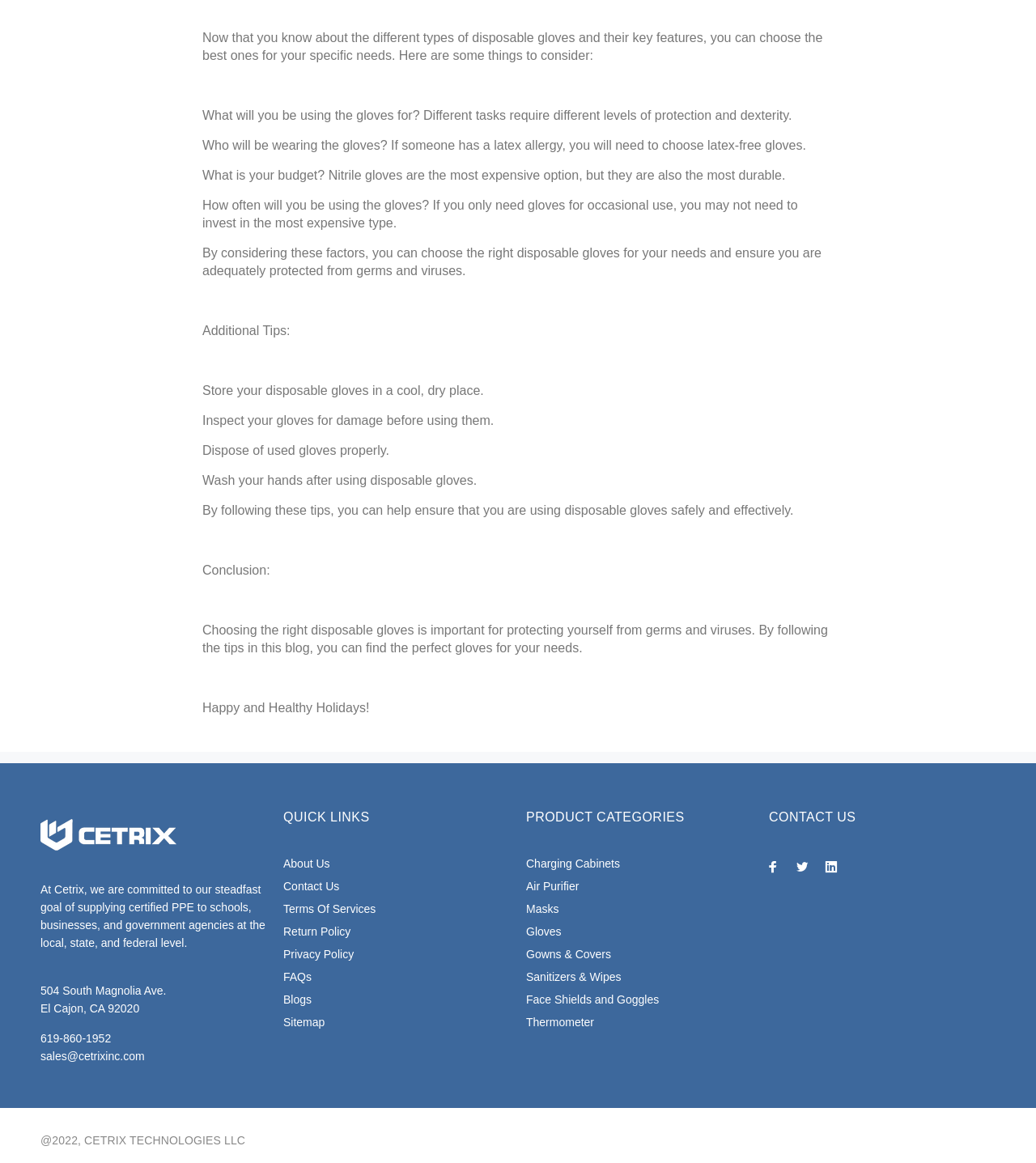Identify the bounding box coordinates of the region I need to click to complete this instruction: "Enter departure date".

None